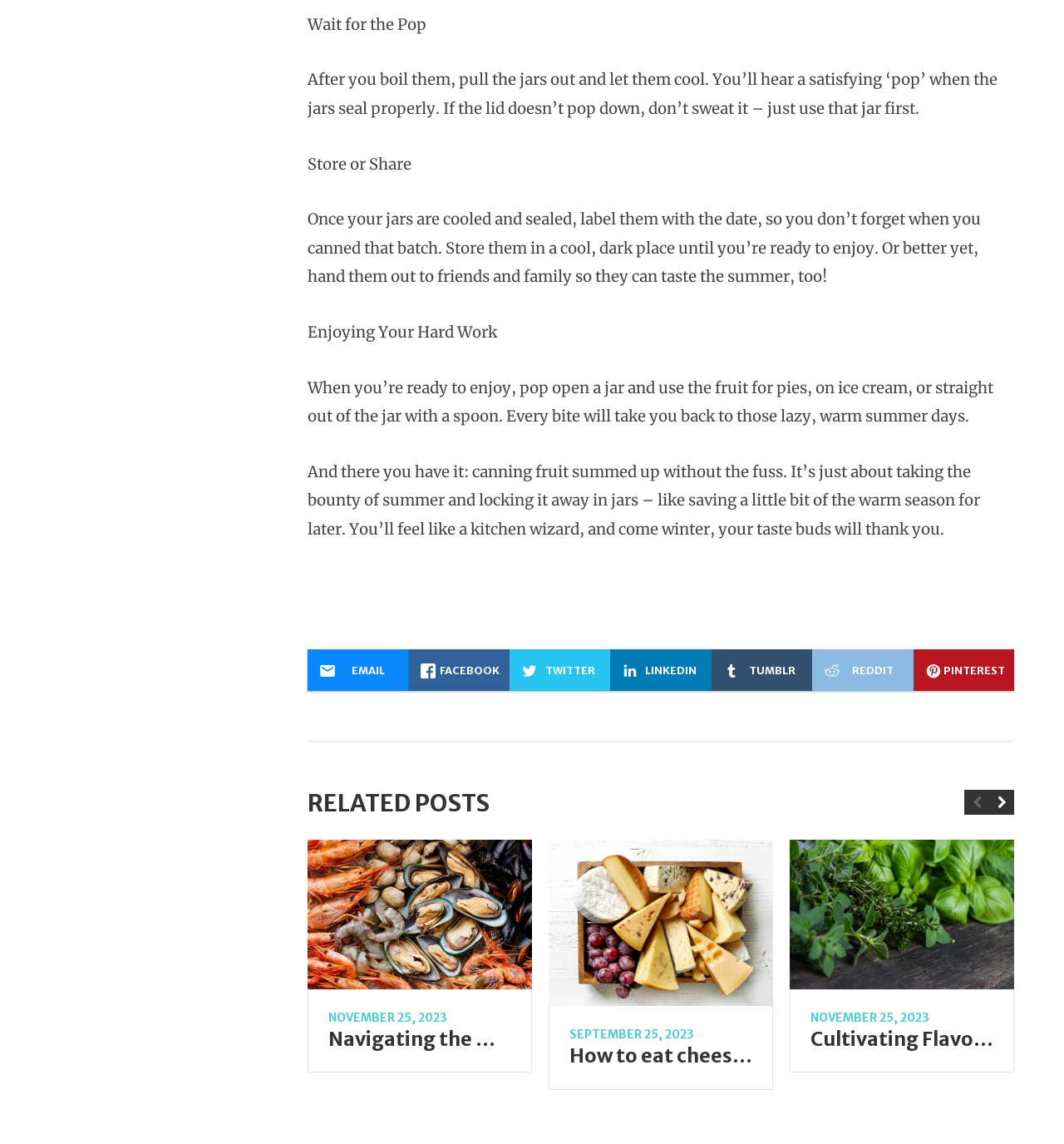What happens when the jars seal properly?
Please ensure your answer to the question is detailed and covers all necessary aspects.

According to the text, when the jars seal properly, you will hear a satisfying 'pop' sound, indicating that the jar has been sealed correctly.